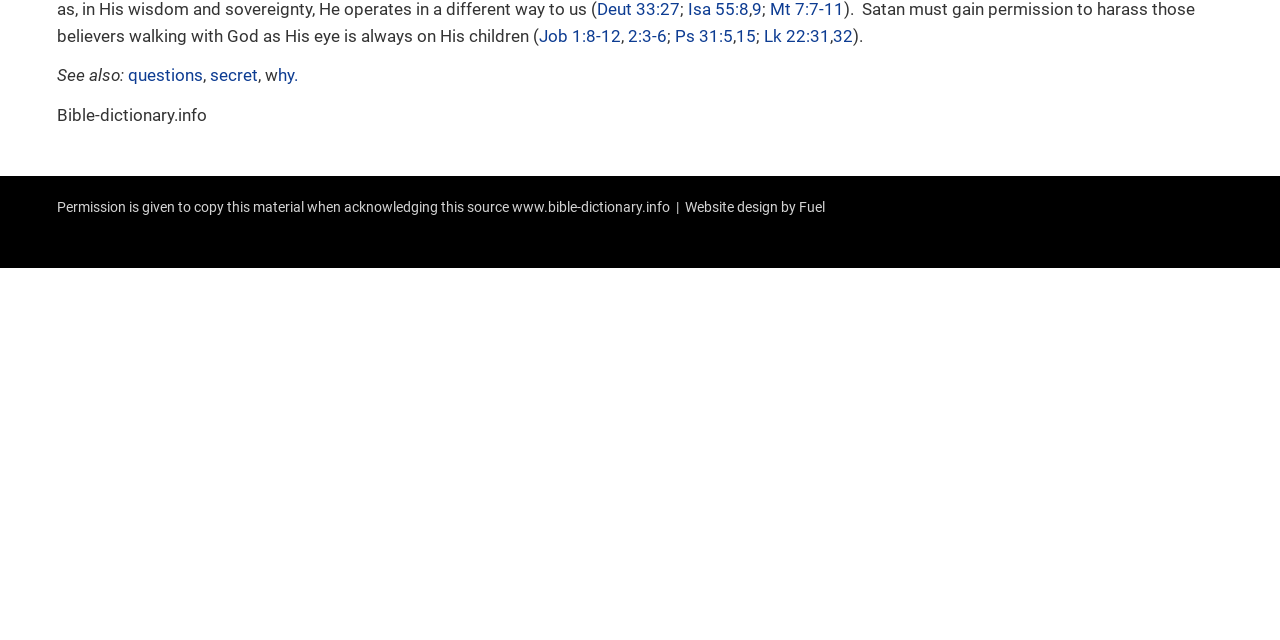Please find the bounding box for the following UI element description. Provide the coordinates in (top-left x, top-left y, bottom-right x, bottom-right y) format, with values between 0 and 1: title="Anneliese Michel"

None